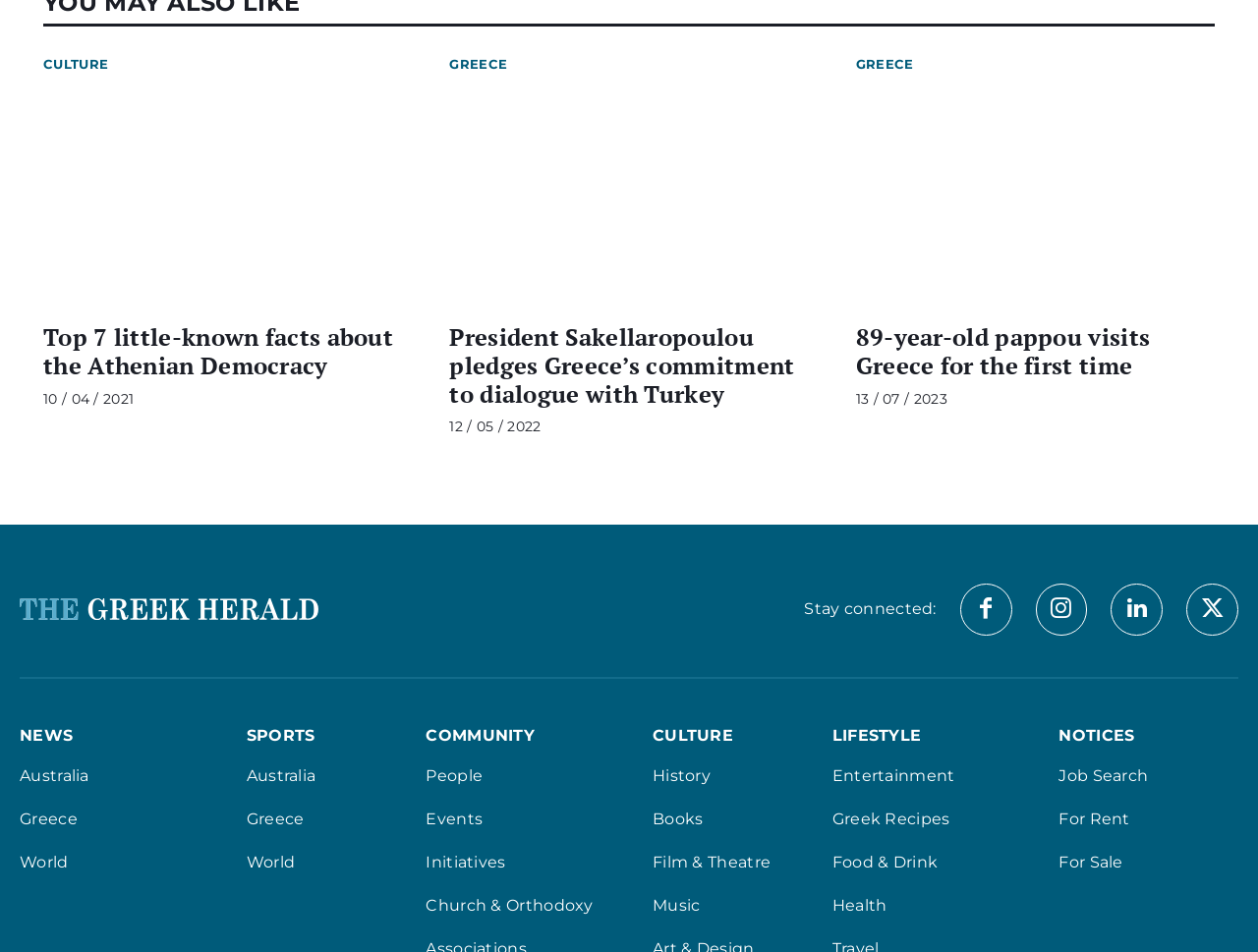Can you pinpoint the bounding box coordinates for the clickable element required for this instruction: "Read the article 'Top 7 little-known facts about the Athenian Democracy'"? The coordinates should be four float numbers between 0 and 1, i.e., [left, top, right, bottom].

[0.034, 0.086, 0.32, 0.331]